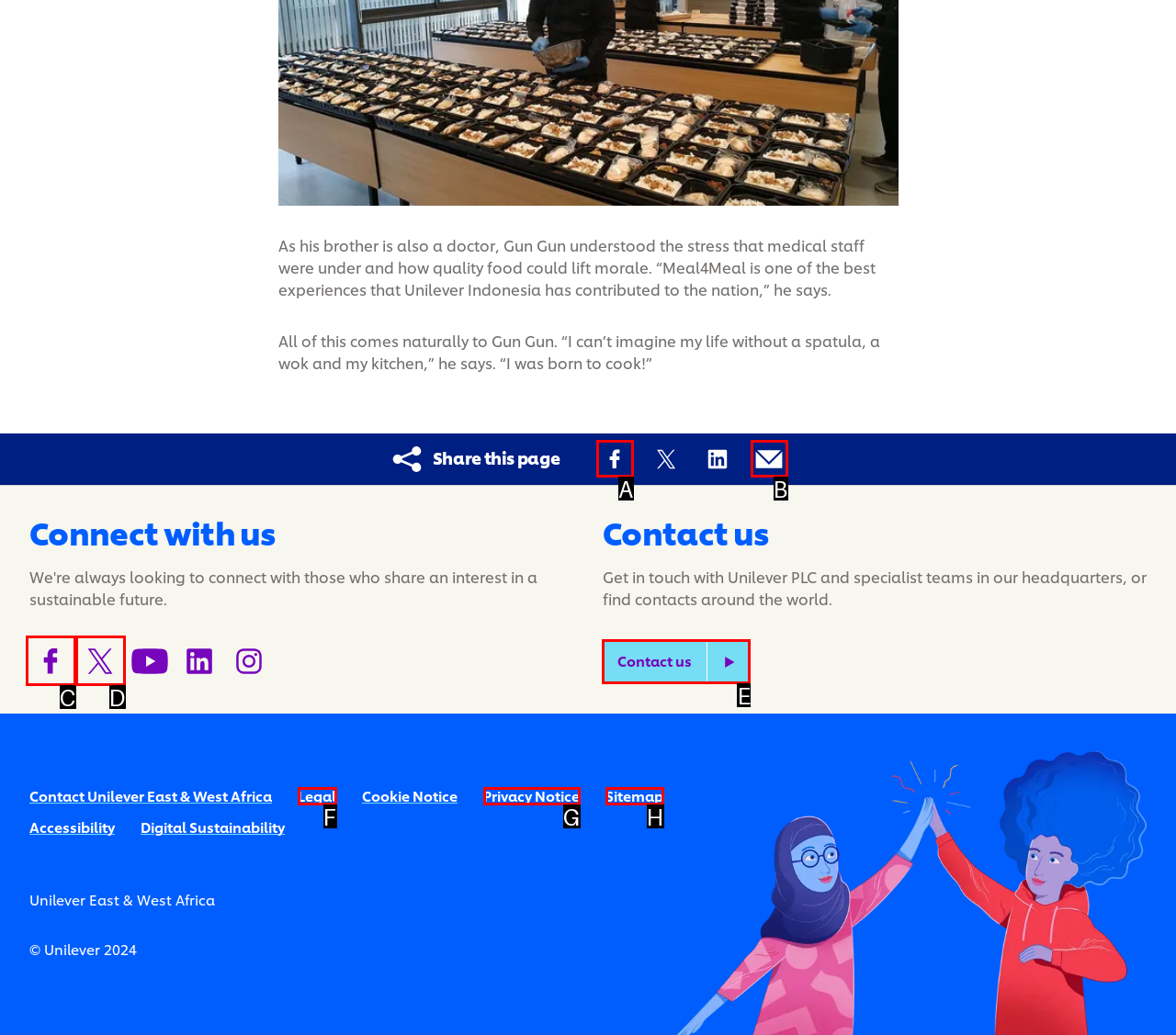Determine which HTML element should be clicked to carry out the following task: Contact us Respond with the letter of the appropriate option.

E